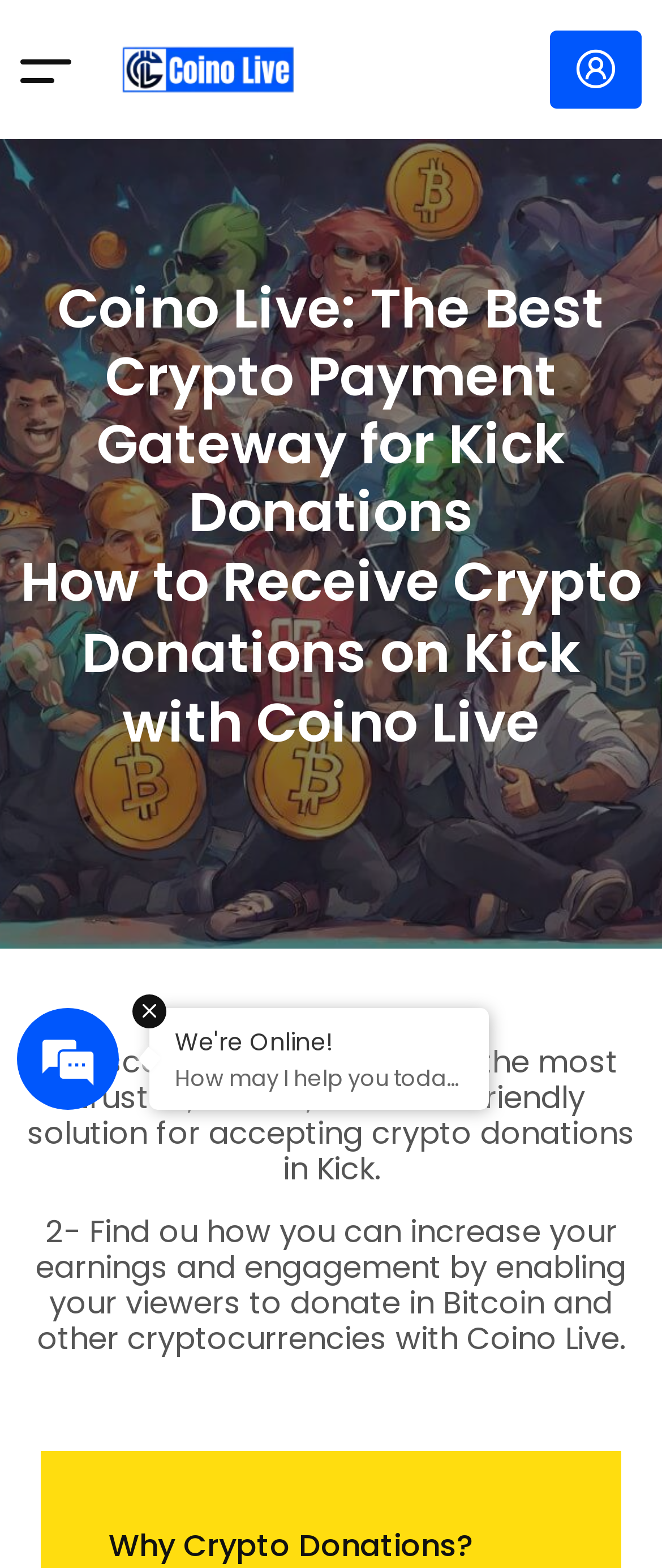Give an extensive and precise description of the webpage.

The webpage is about Coino Live, a crypto payment gateway for accepting donations on Kick. At the top left, there is a link with an accompanying image, and another link with an image to the right, both of which appear to be related to Coino Live. 

Below these links, there is a prominent heading that reads "Coino Live: The Best Crypto Payment Gateway for Kick Donations", followed by another heading that asks "How to Receive Crypto Donations on Kick with Coino Live". 

Further down, there are two blocks of text that provide more information about Coino Live. The first block explains why Coino Live is a trusted solution for accepting crypto donations, and the second block discusses how enabling crypto donations can increase earnings and engagement. 

On the right side of the page, near the top, there is a link with a cryptic symbol. At the bottom of the page, there is a heading that asks "Why Crypto Donations?" 

In the bottom left corner, there is a chat window or support section, indicated by the text "We're Online!" and a prompt that asks "How may I help you today?"